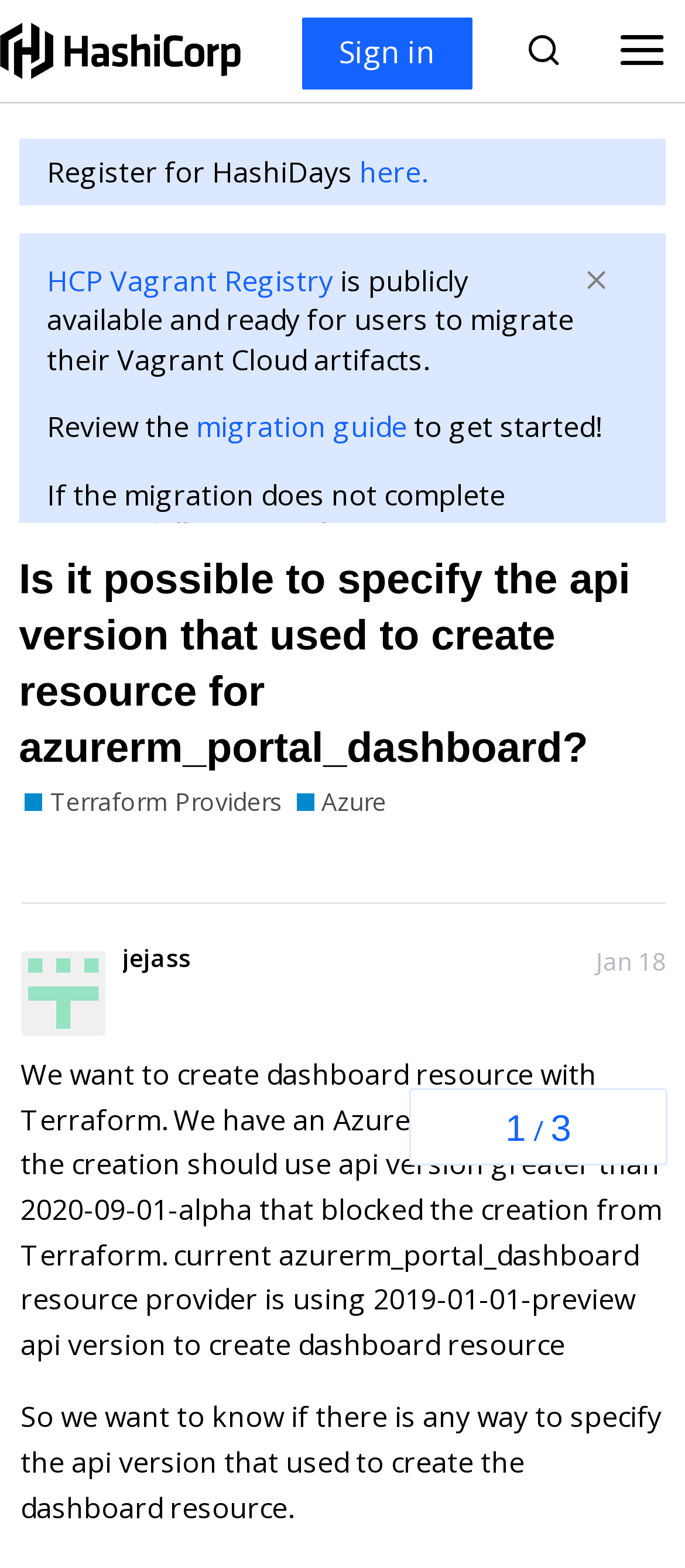What is the topic of this discussion?
Use the image to answer the question with a single word or phrase.

Terraform and Azure